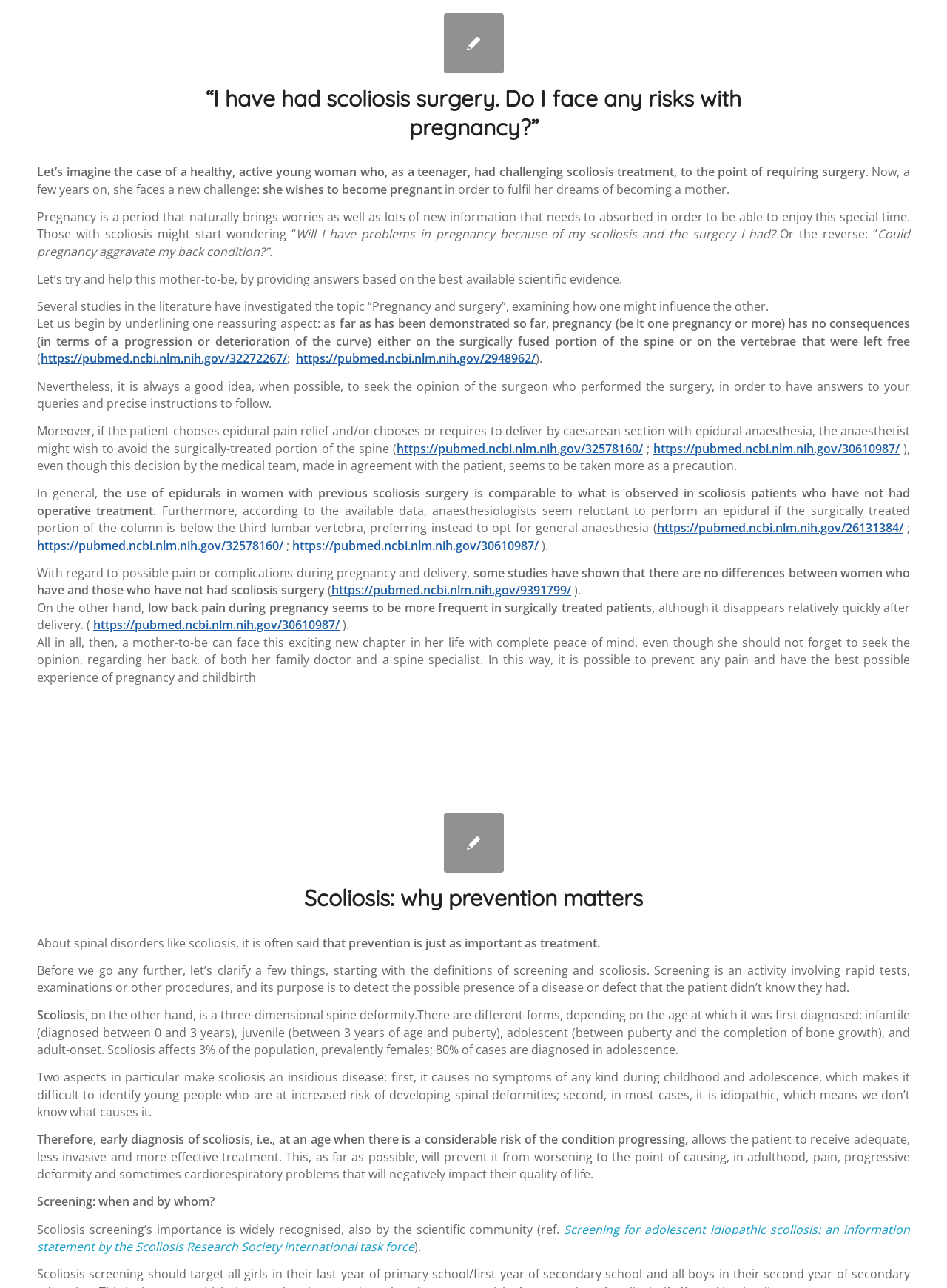What is the purpose of screening for scoliosis?
Look at the image and respond with a one-word or short-phrase answer.

Early diagnosis